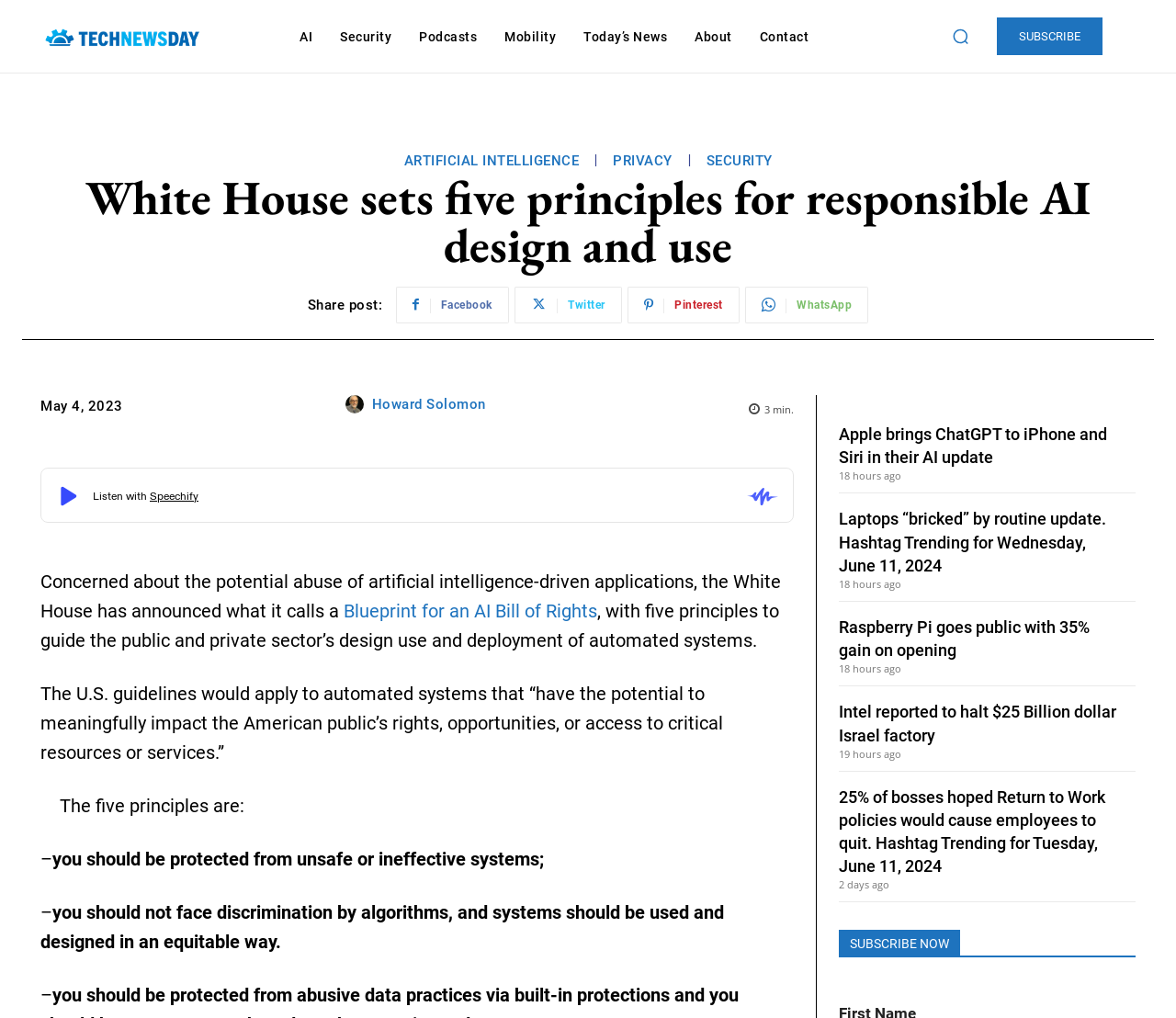Give a complete and precise description of the webpage's appearance.

This webpage is about Tech Newsday, a technology news website. At the top, there is a logo and a navigation menu with links to various sections, including AI, Security, Podcasts, Mobility, Today's News, About, and Contact. A search button is located at the top right corner.

Below the navigation menu, there is a prominent heading that reads "White House sets five principles for responsible AI design and use." This is followed by a share post section with links to social media platforms, including Facebook, Twitter, Pinterest, and WhatsApp.

To the right of the share post section, there is a section with the author's name, Howard Solomon, and a timestamp indicating that the article was published on May 4, 2023. Below this section, there is a brief summary of the article, which discusses the White House's announcement of a blueprint for an AI Bill of Rights with five principles to guide the design, use, and deployment of automated systems.

The five principles are listed below the summary, including protection from unsafe or ineffective systems, non-discrimination by algorithms, and equitable use and design of systems.

The webpage also features a section with related news articles, including "Apple brings ChatGPT to iPhone and Siri in their AI update," "Laptops 'bricked' by routine update," "Raspberry Pi goes public with 35% gain on opening," "Intel reported to halt $25 Billion dollar Israel factory," and "25% of bosses hoped Return to Work policies would cause employees to quit." Each article has a heading, a link to the full article, and a timestamp indicating when it was published.

At the bottom of the webpage, there is a call-to-action section with a heading that reads "SUBSCRIBE NOW."